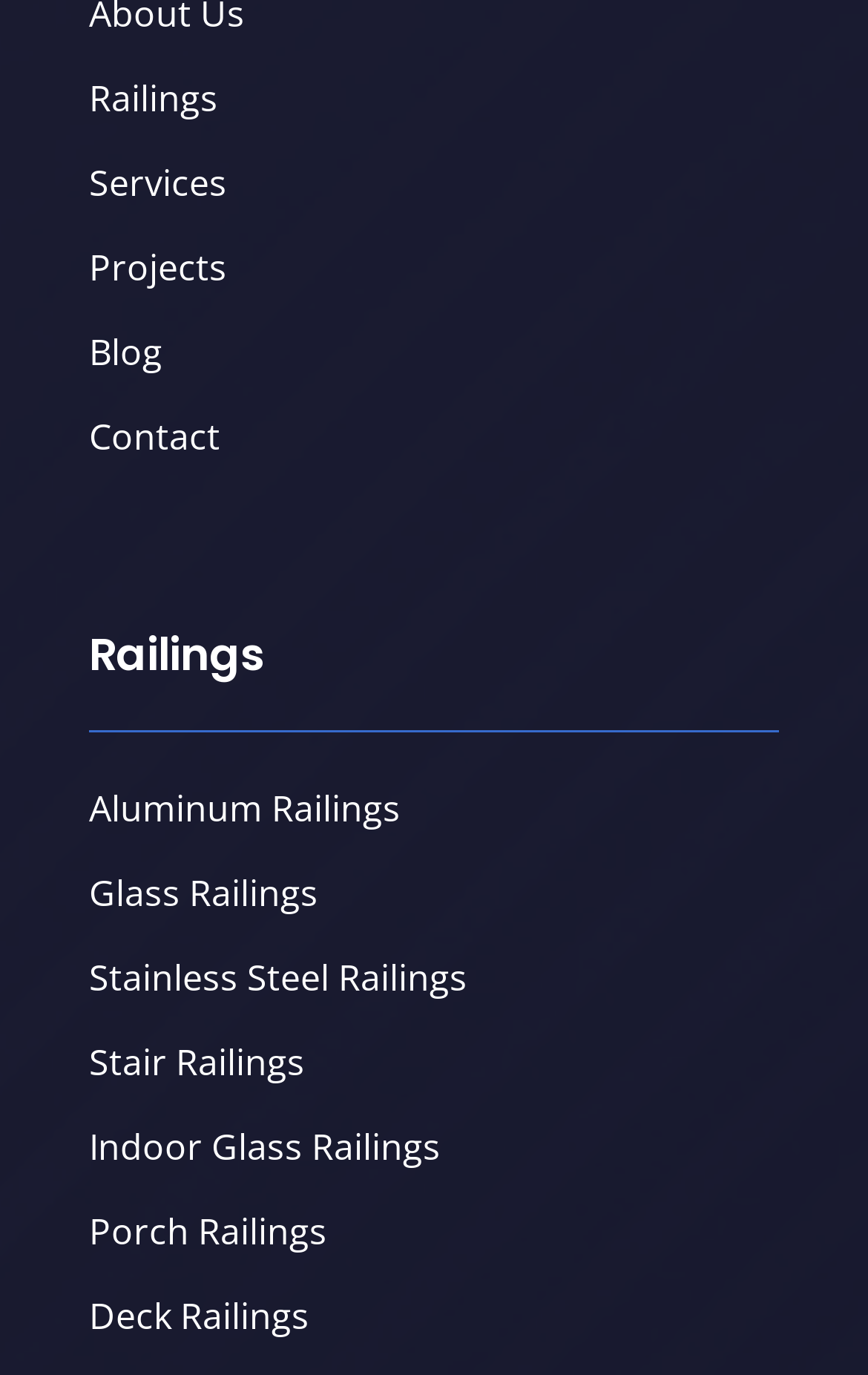Please answer the following query using a single word or phrase: 
How many links are there under the 'Railings' category?

7